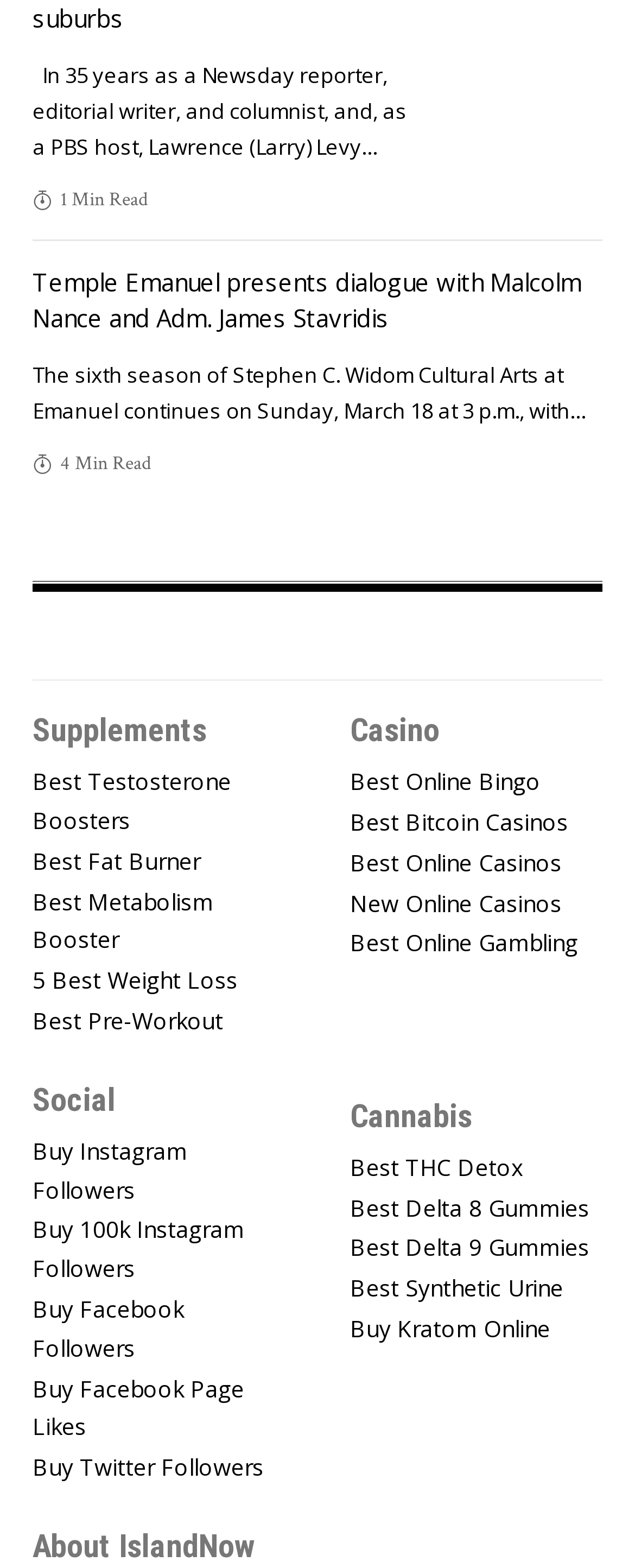Please give the bounding box coordinates of the area that should be clicked to fulfill the following instruction: "Click the link to read about Temple Emanuel's dialogue with Malcolm Nance and Adm. James Stavridis". The coordinates should be in the format of four float numbers from 0 to 1, i.e., [left, top, right, bottom].

[0.051, 0.17, 0.915, 0.213]